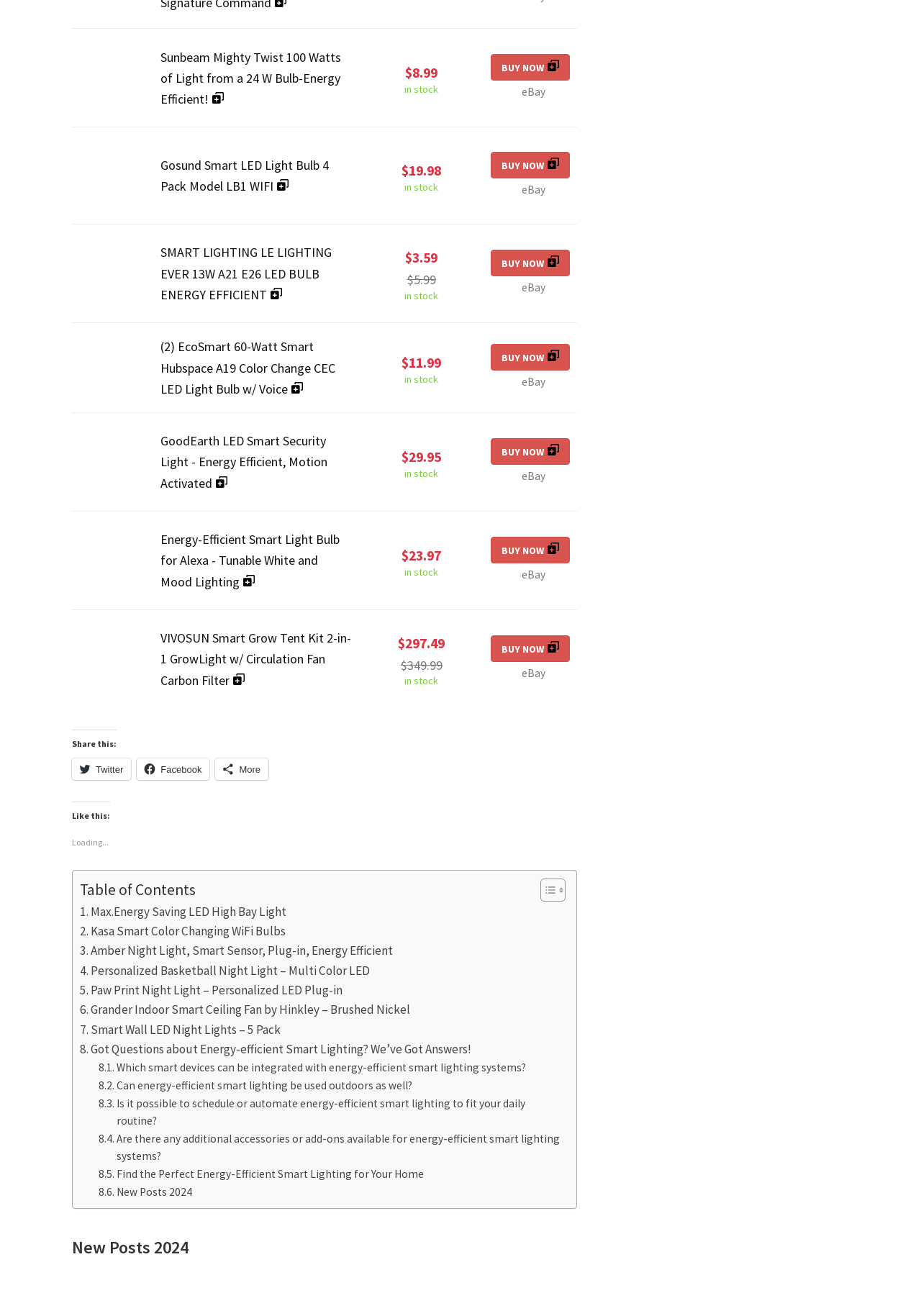Identify the bounding box for the described UI element. Provide the coordinates in (top-left x, top-left y, bottom-right x, bottom-right y) format with values ranging from 0 to 1: New Posts 2024

[0.107, 0.899, 0.208, 0.913]